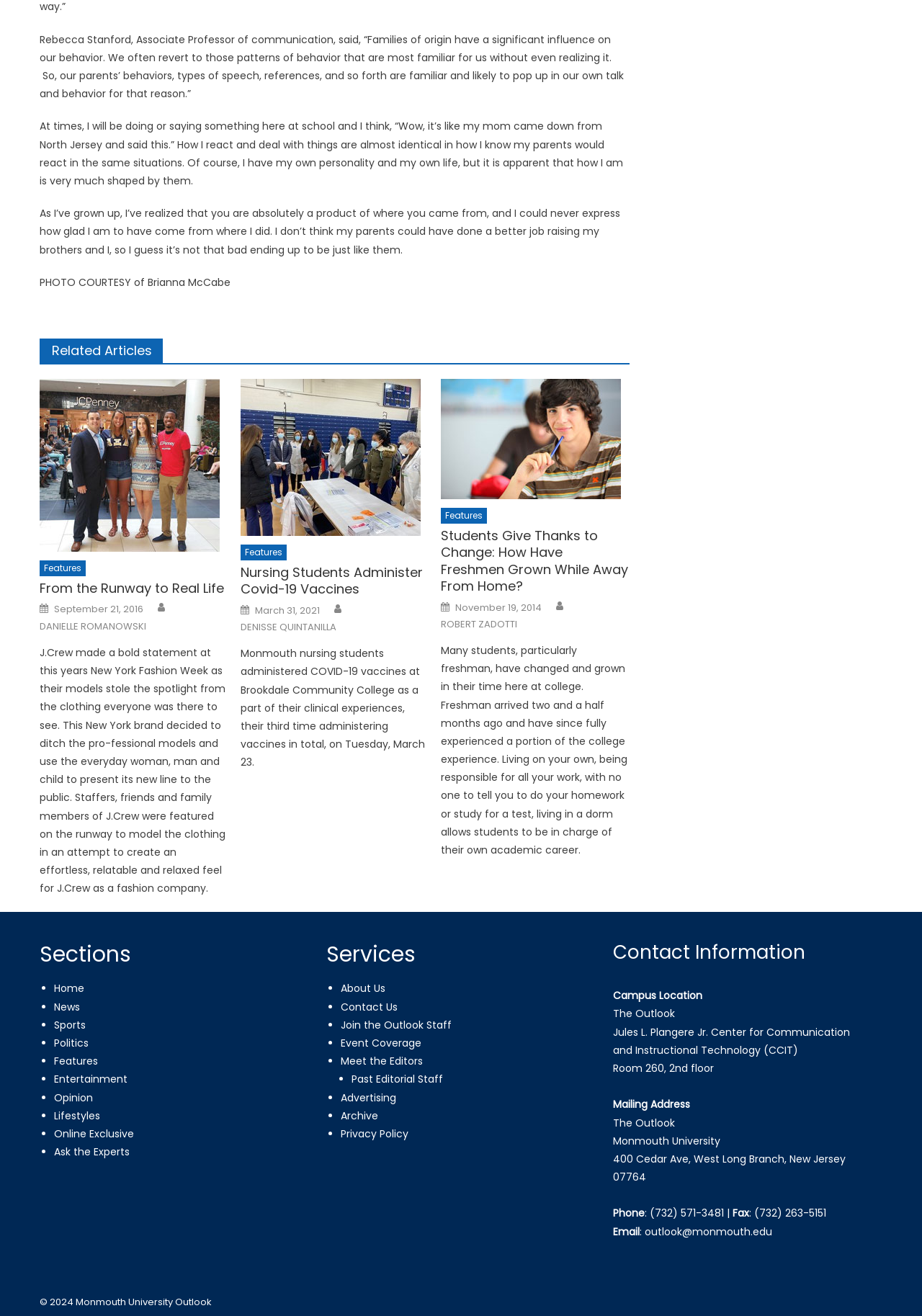Predict the bounding box coordinates of the area that should be clicked to accomplish the following instruction: "Go to section 'Features'". The bounding box coordinates should consist of four float numbers between 0 and 1, i.e., [left, top, right, bottom].

[0.043, 0.426, 0.093, 0.438]